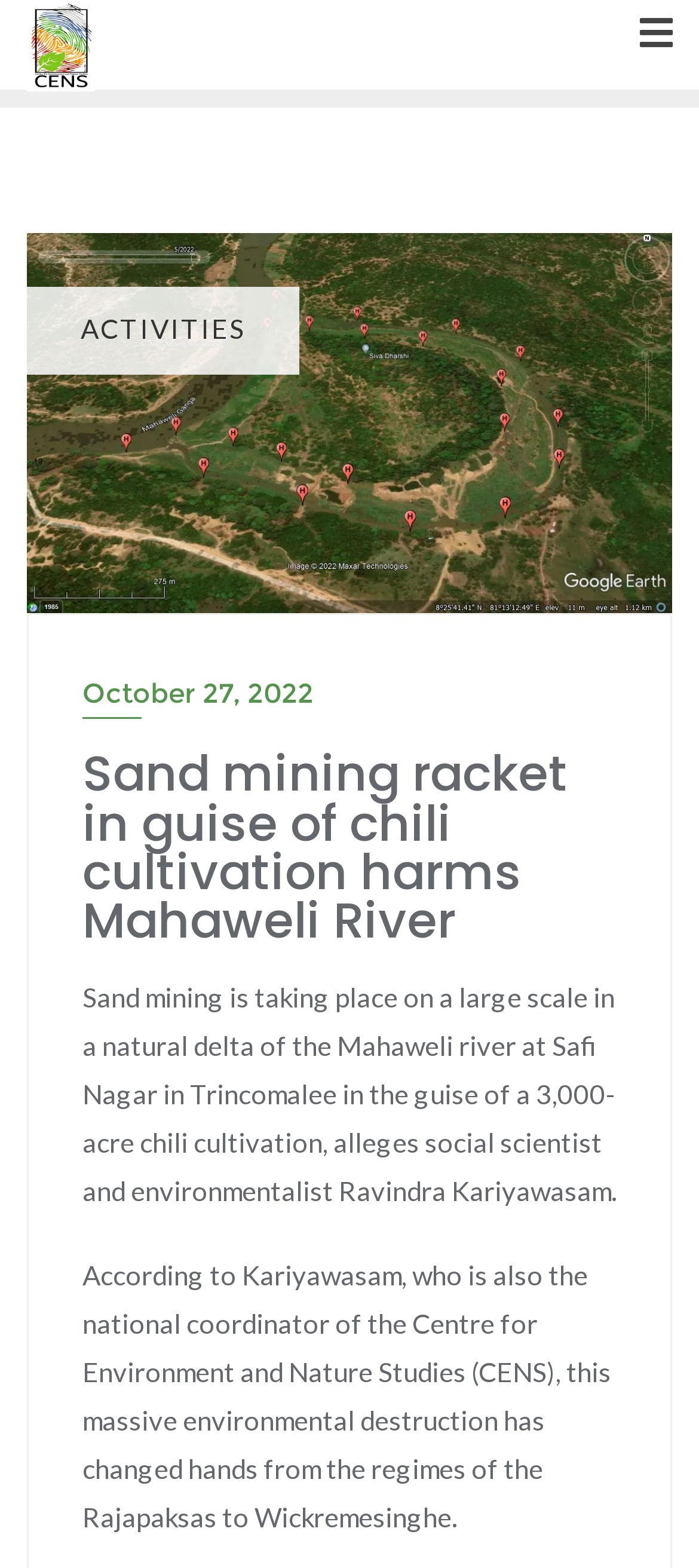Locate the bounding box for the described UI element: "October 27, 2022". Ensure the coordinates are four float numbers between 0 and 1, formatted as [left, top, right, bottom].

[0.118, 0.427, 0.882, 0.457]